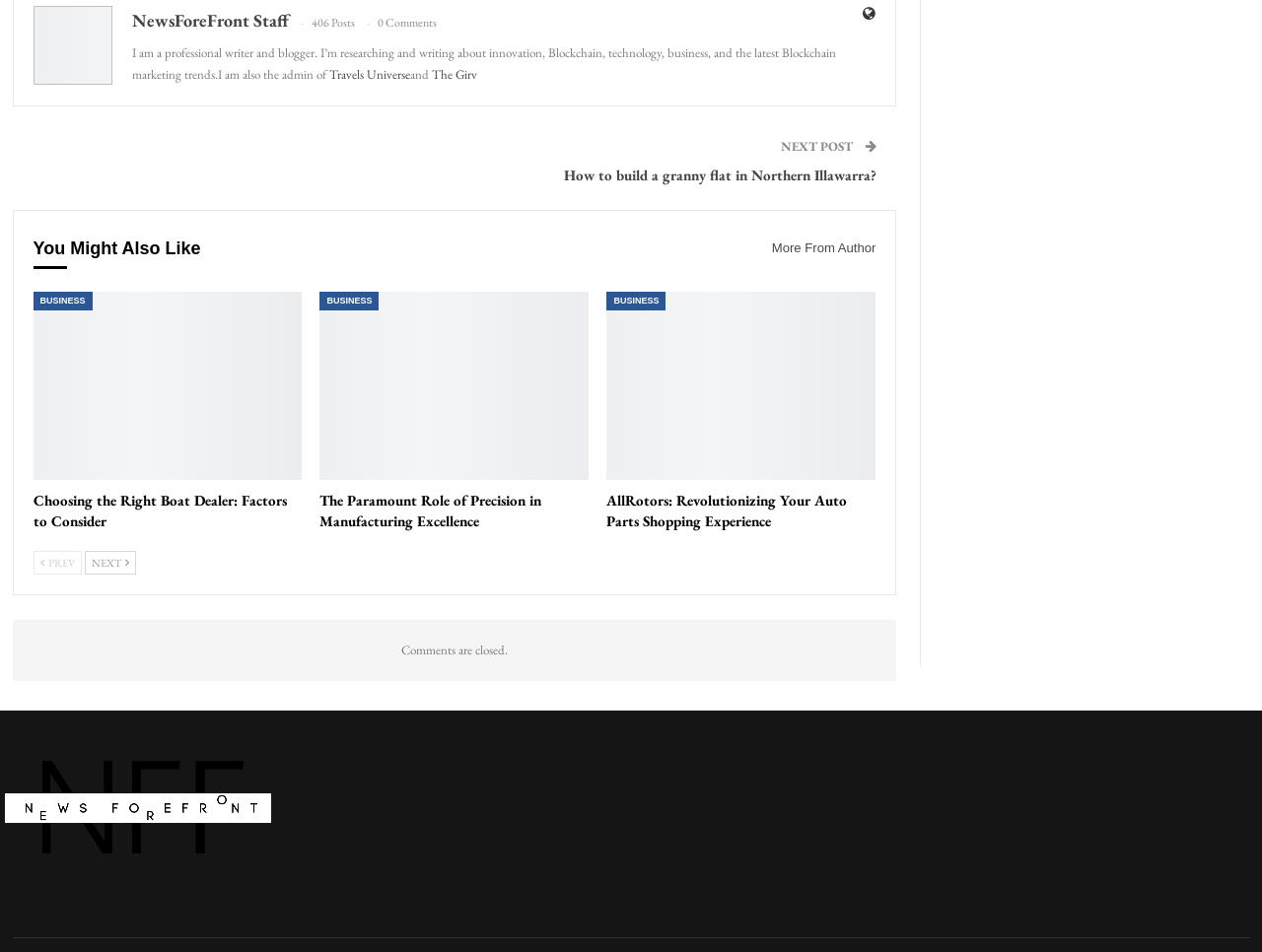Kindly provide the bounding box coordinates of the section you need to click on to fulfill the given instruction: "View more from author".

[0.598, 0.242, 0.694, 0.279]